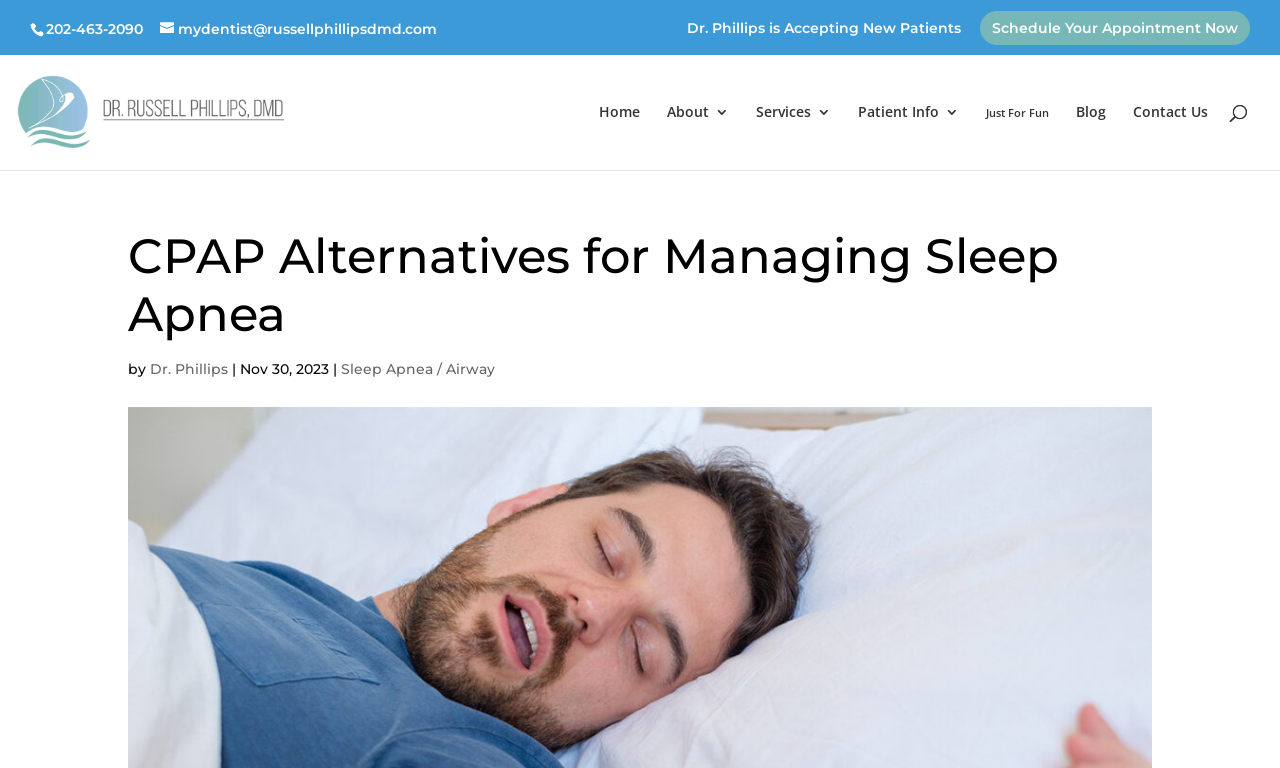What is the date of the article?
Please provide a comprehensive and detailed answer to the question.

The date of the article can be found by looking at the text 'Nov 30, 2023' below the doctor's name. This suggests that the article was published on November 30, 2023.